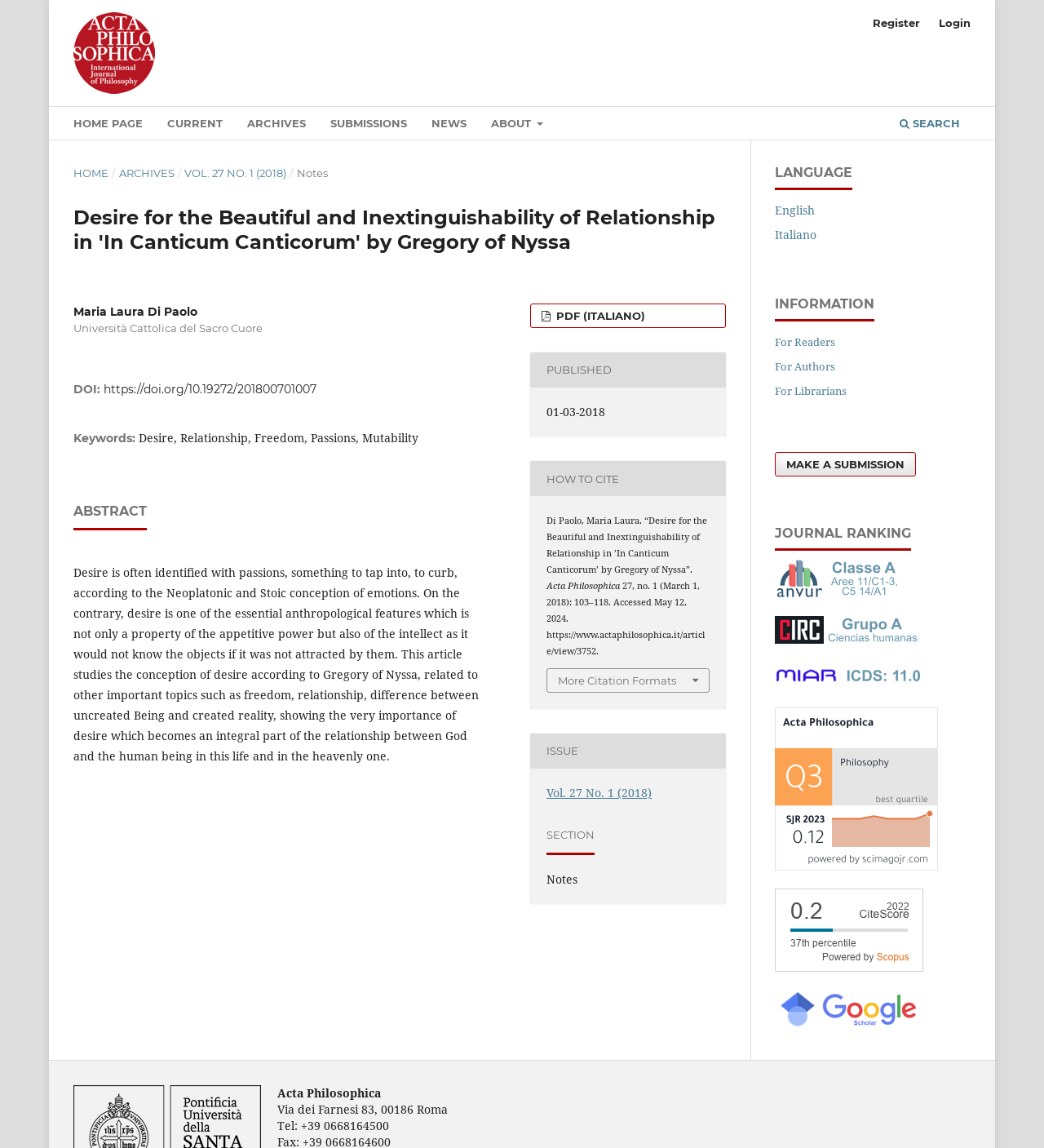Please determine the bounding box coordinates for the UI element described as: "alt="Acta Philosophica"".

[0.07, 0.011, 0.148, 0.082]